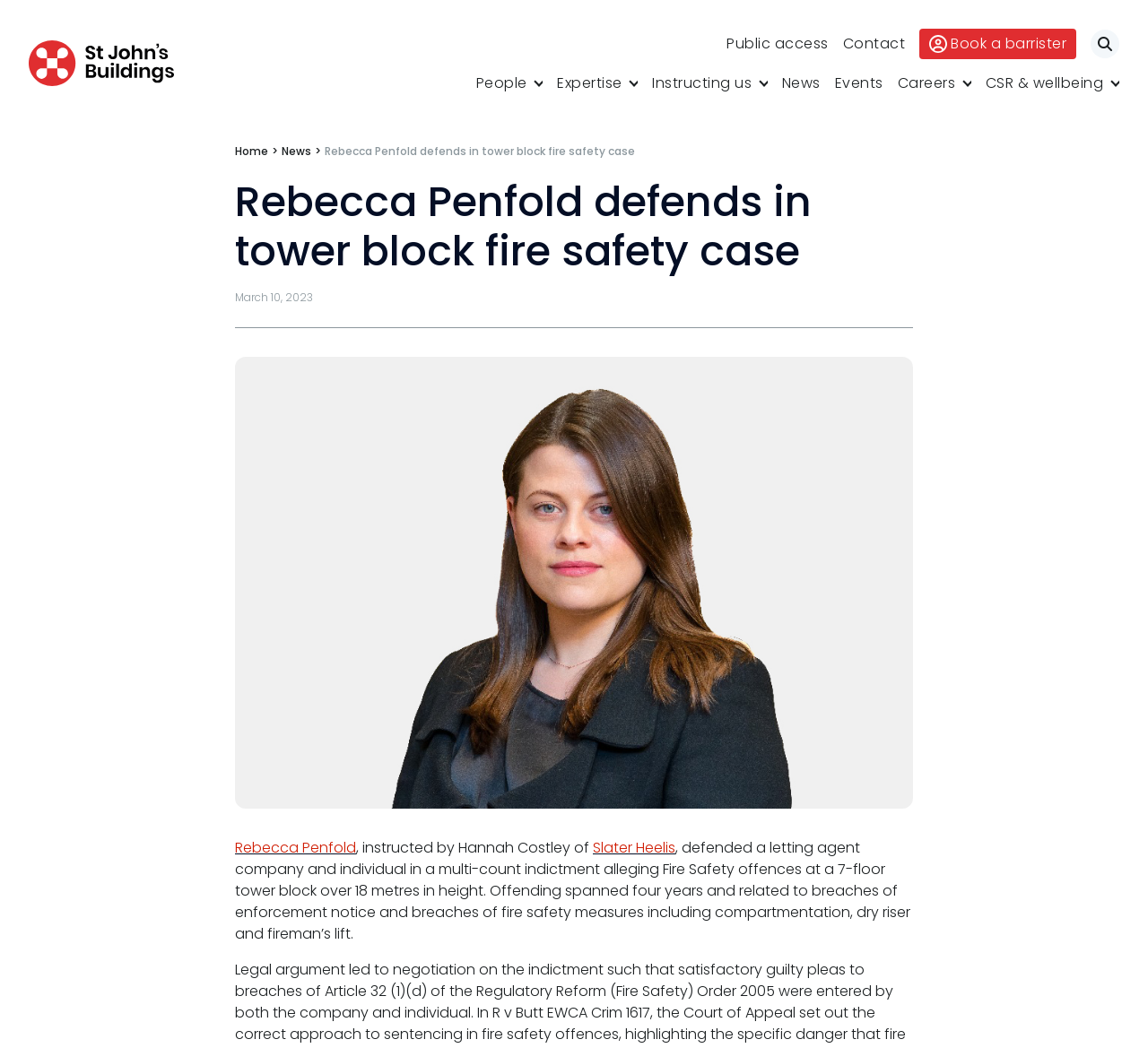What is the date mentioned in the article?
Please answer the question with a detailed and comprehensive explanation.

The article mentions March 10, 2023, as the date of the event or publication.